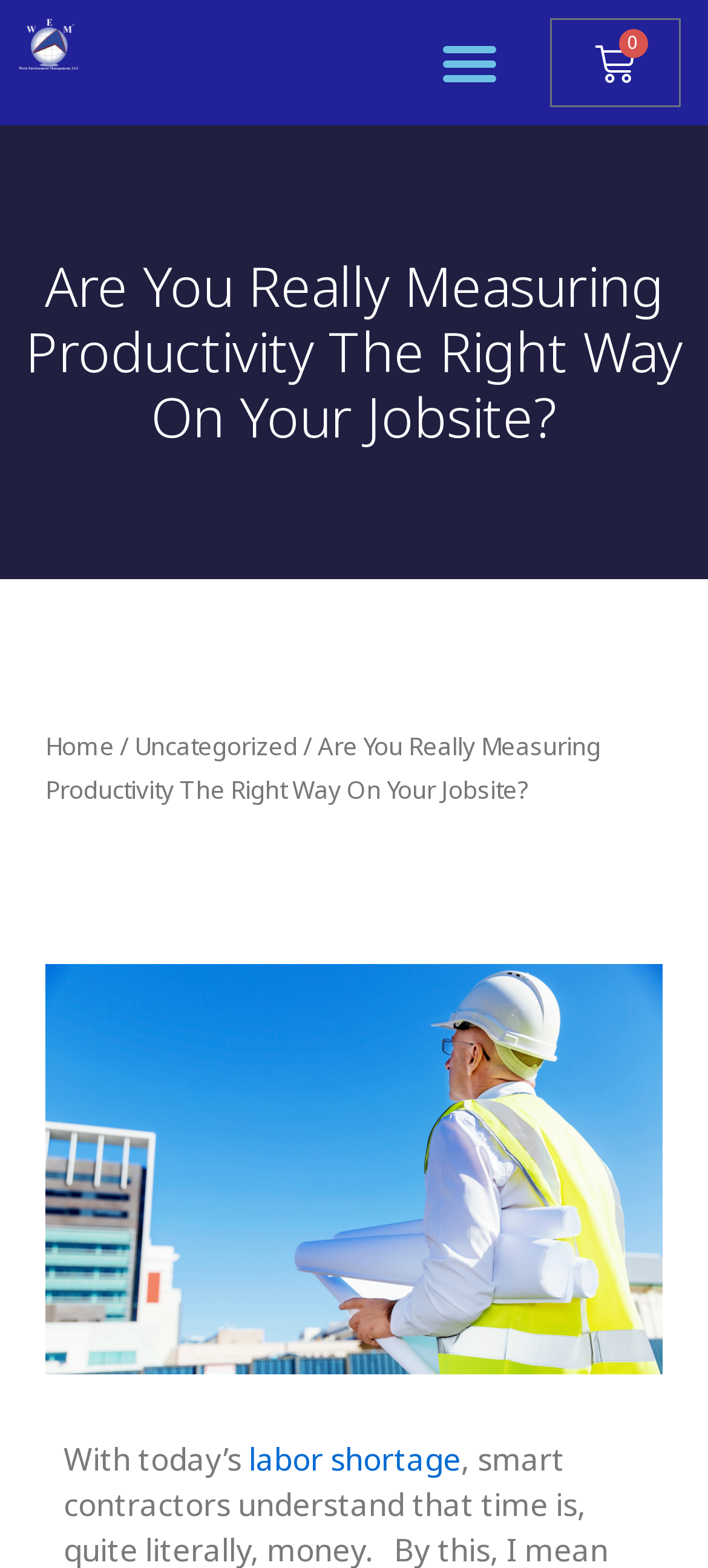Please determine the heading text of this webpage.

Are You Really Measuring Productivity The Right Way On Your Jobsite?